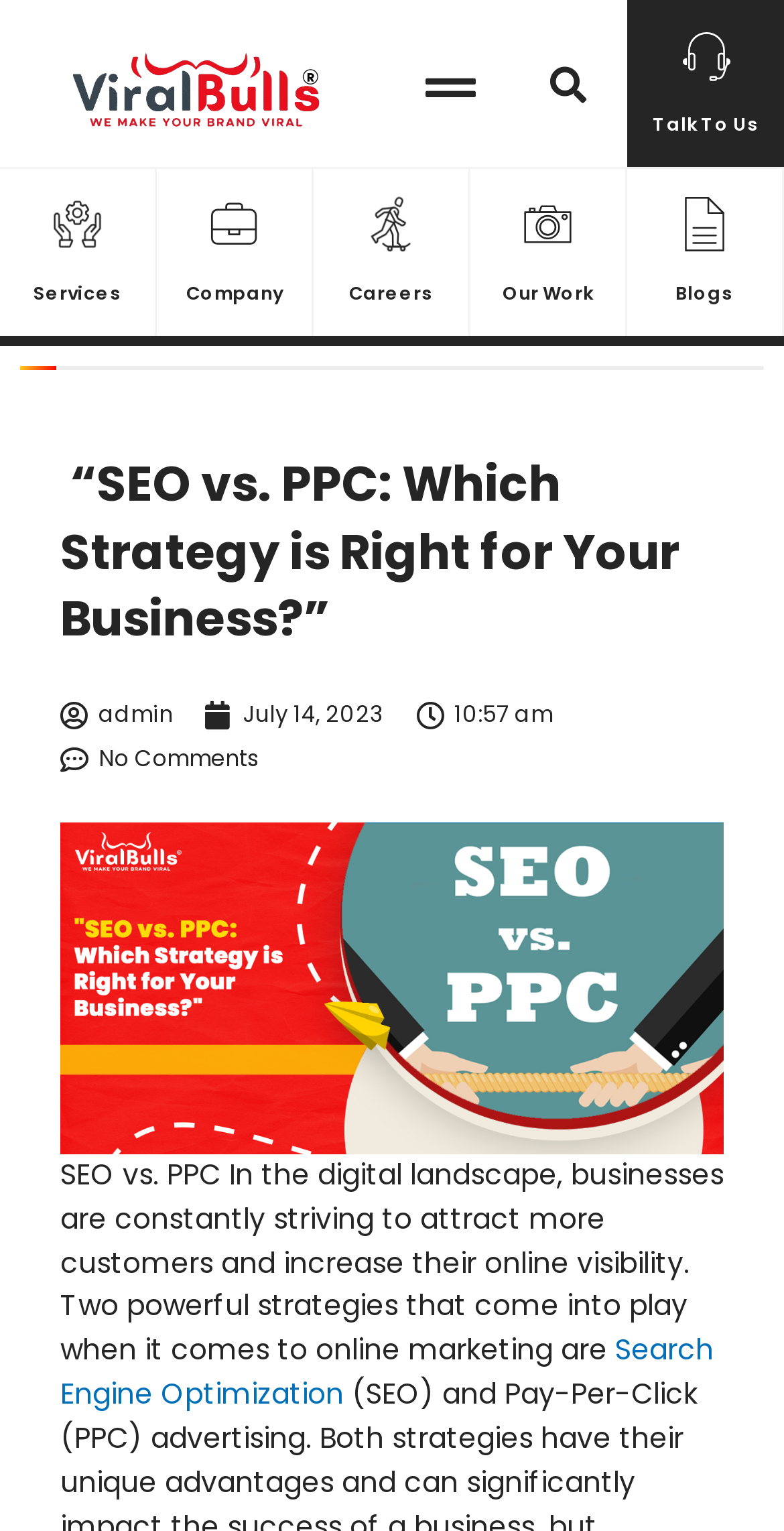Determine the bounding box coordinates of the clickable element necessary to fulfill the instruction: "Visit The Gardiner Gazette homepage". Provide the coordinates as four float numbers within the 0 to 1 range, i.e., [left, top, right, bottom].

None